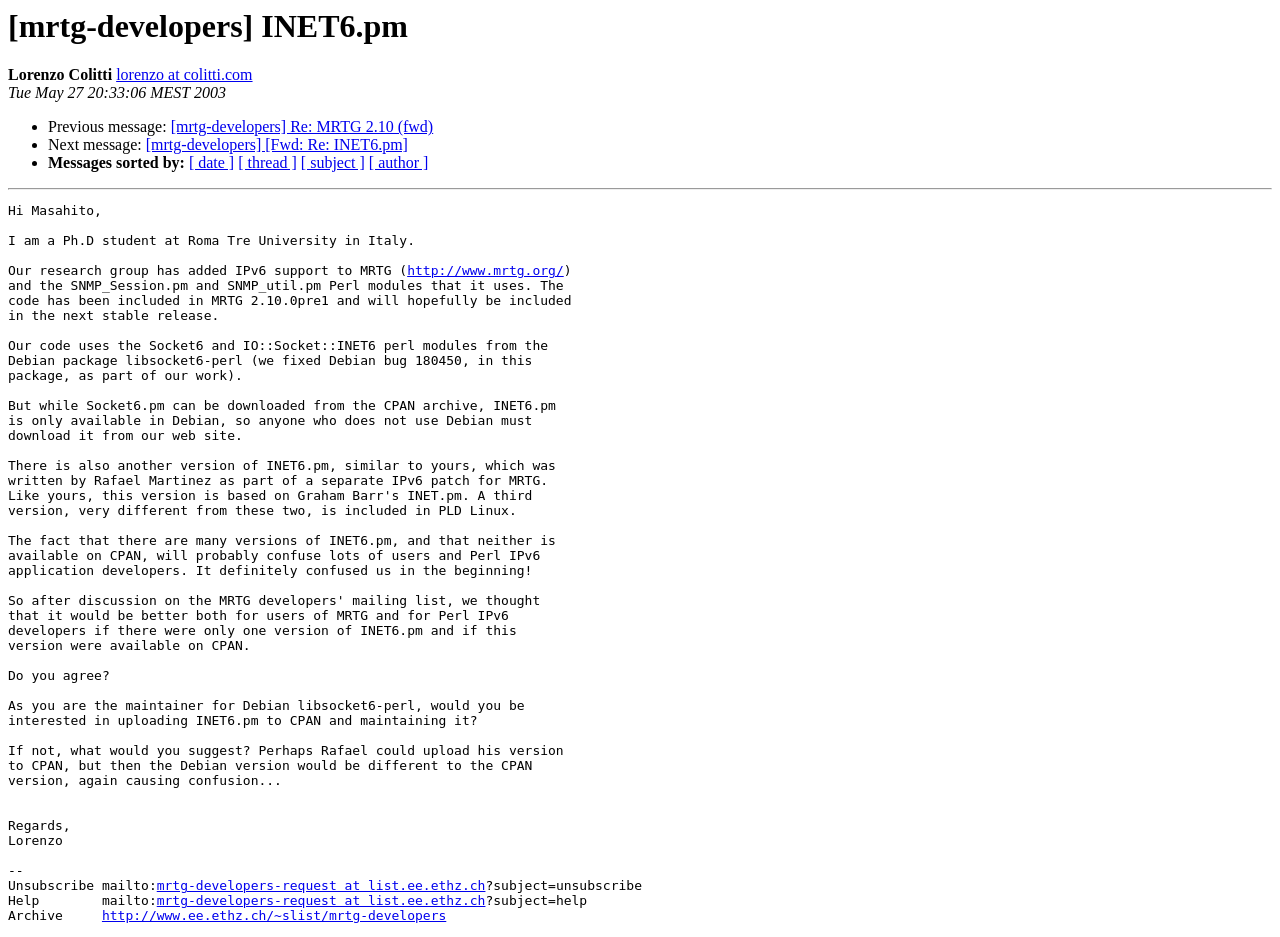Find the bounding box coordinates of the area that needs to be clicked in order to achieve the following instruction: "View author's email". The coordinates should be specified as four float numbers between 0 and 1, i.e., [left, top, right, bottom].

[0.091, 0.071, 0.197, 0.089]